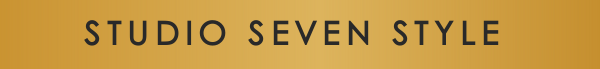What is the purpose of the studio?
Examine the webpage screenshot and provide an in-depth answer to the question.

The caption states that the studio is dedicated to personal styling and enhancing individual authenticity, which suggests that the primary purpose of the studio is to provide personal styling services to clients.